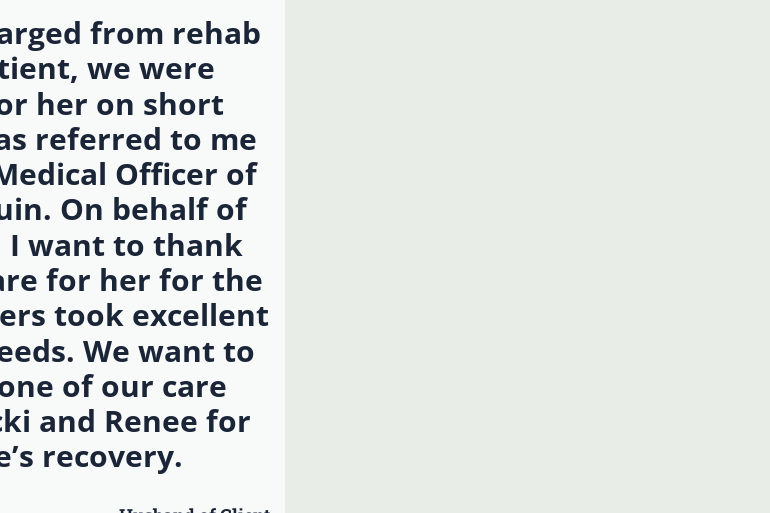Utilize the details in the image to thoroughly answer the following question: What is the purpose of the accompanying text?

The accompanying text serves as a heartfelt message from the husband, acknowledging the exceptional care his wife received and specifically thanking the care providers, including Nicki and Renee, for their significant role in his wife's recovery journey.